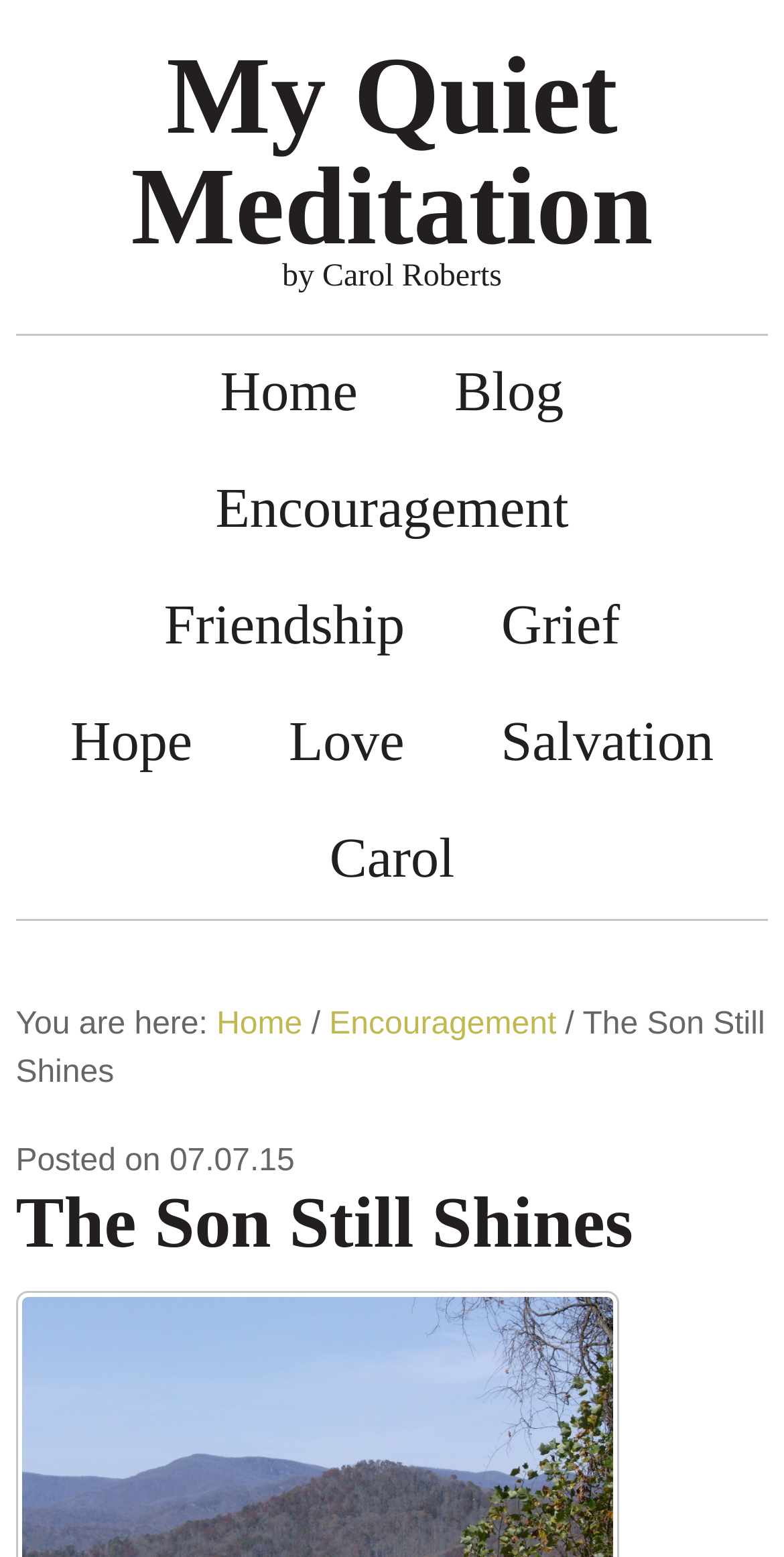What is the author's name?
Based on the image, answer the question with a single word or brief phrase.

Carol Roberts